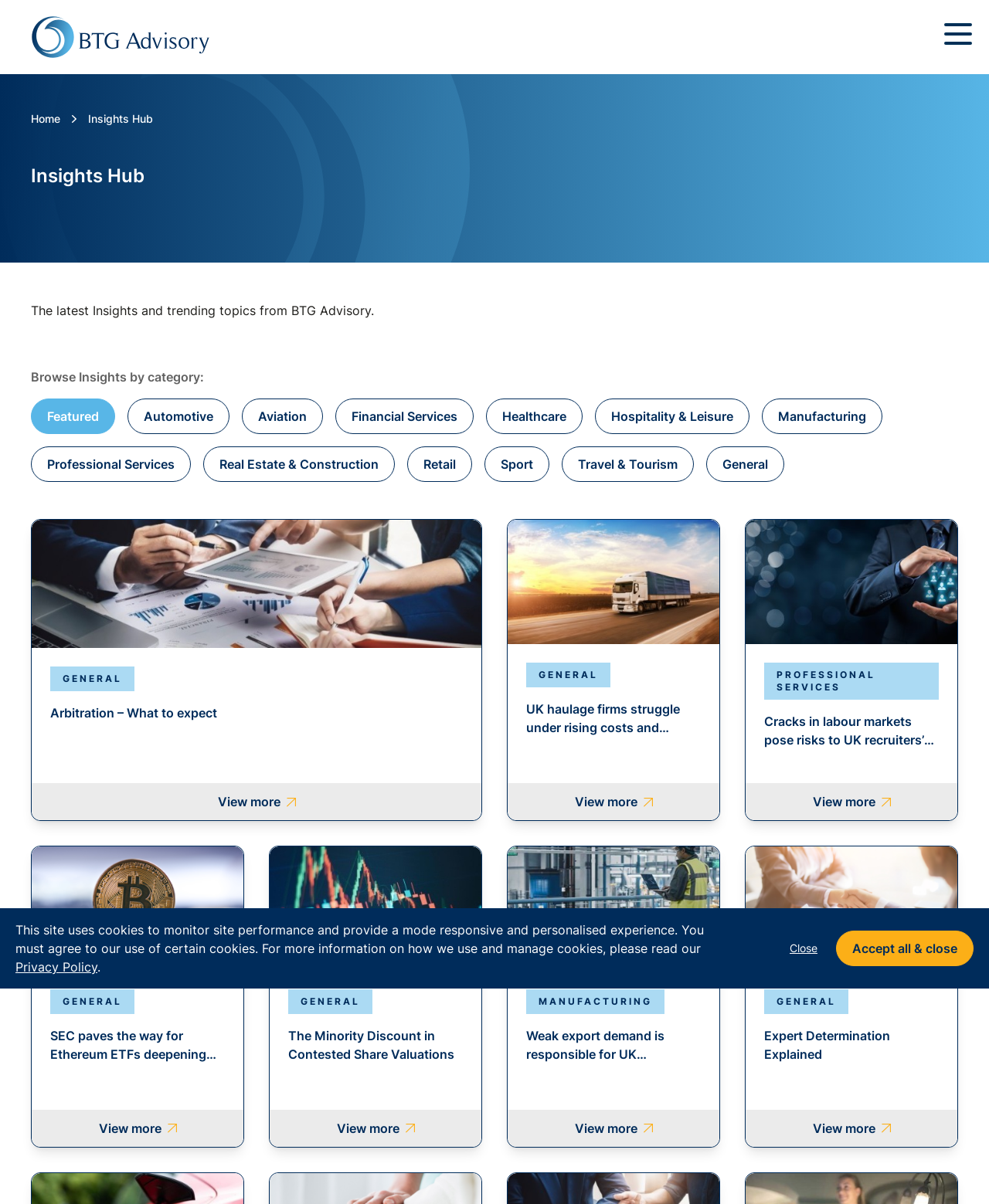Determine the bounding box coordinates for the region that must be clicked to execute the following instruction: "Go to the Insights Hub".

[0.031, 0.136, 0.594, 0.187]